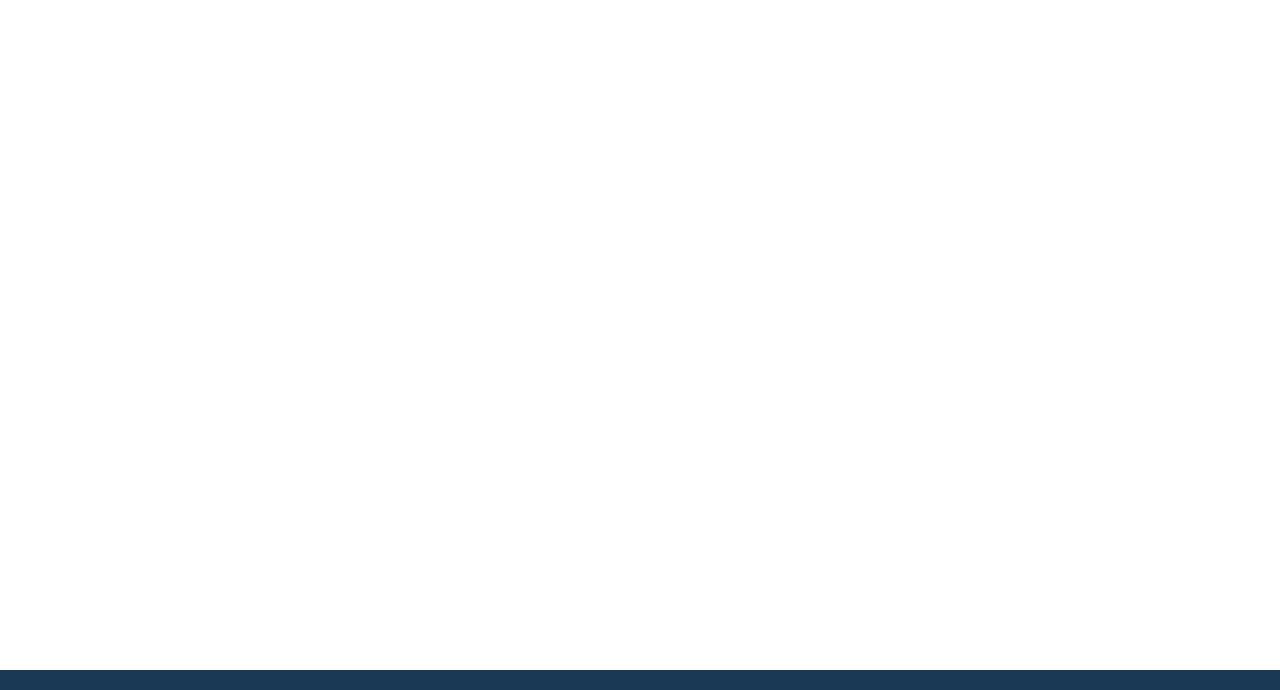Please specify the bounding box coordinates of the clickable region necessary for completing the following instruction: "Click the 'FREE INSPECTION' button". The coordinates must consist of four float numbers between 0 and 1, i.e., [left, top, right, bottom].

[0.148, 0.517, 0.289, 0.59]